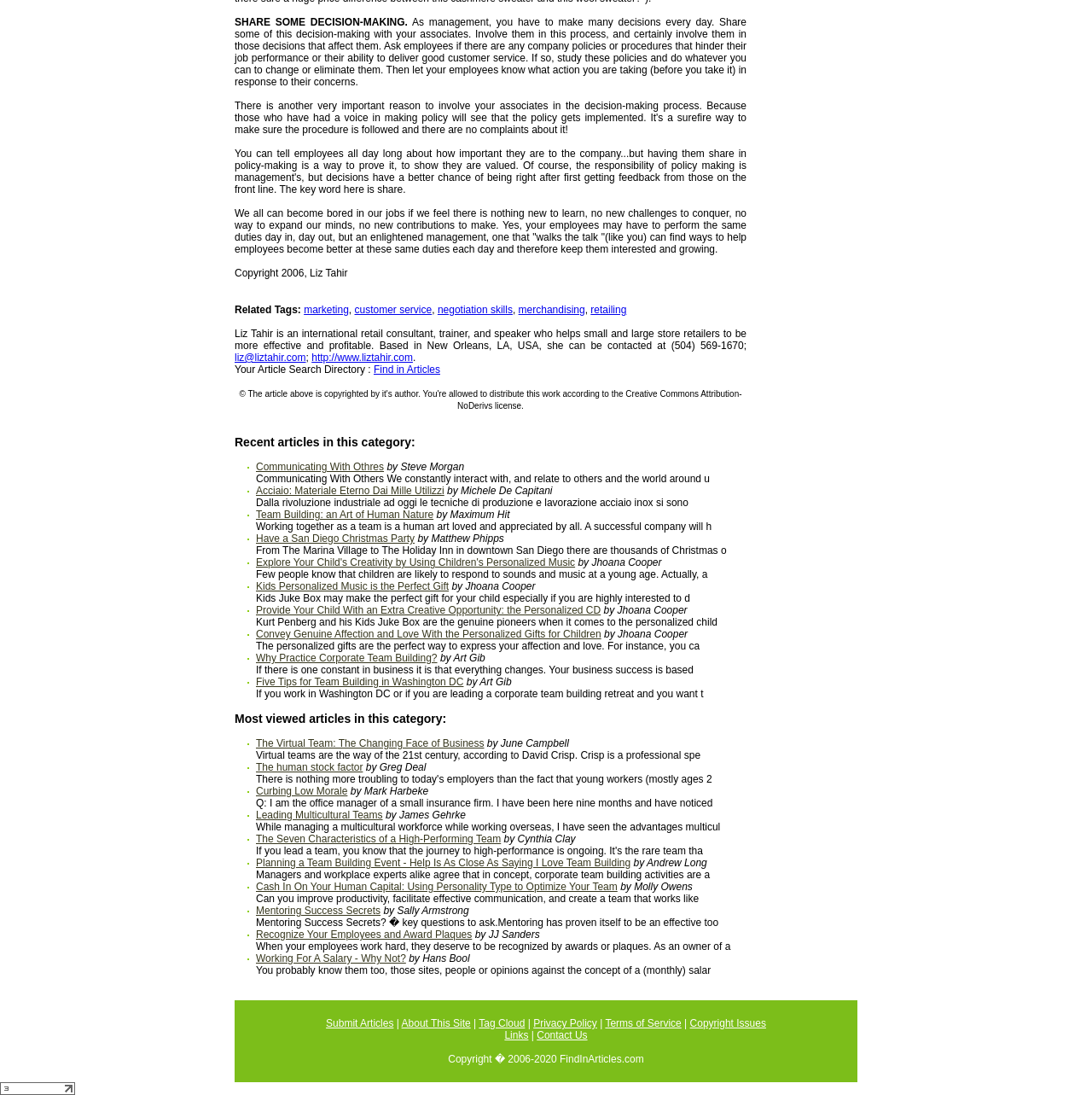What is the title of the first article under 'Most viewed articles in this category:'?
Can you give a detailed and elaborate answer to the question?

The first article under 'Most viewed articles in this category:' is 'The Virtual Team: The Changing Face of Business' by June Campbell.